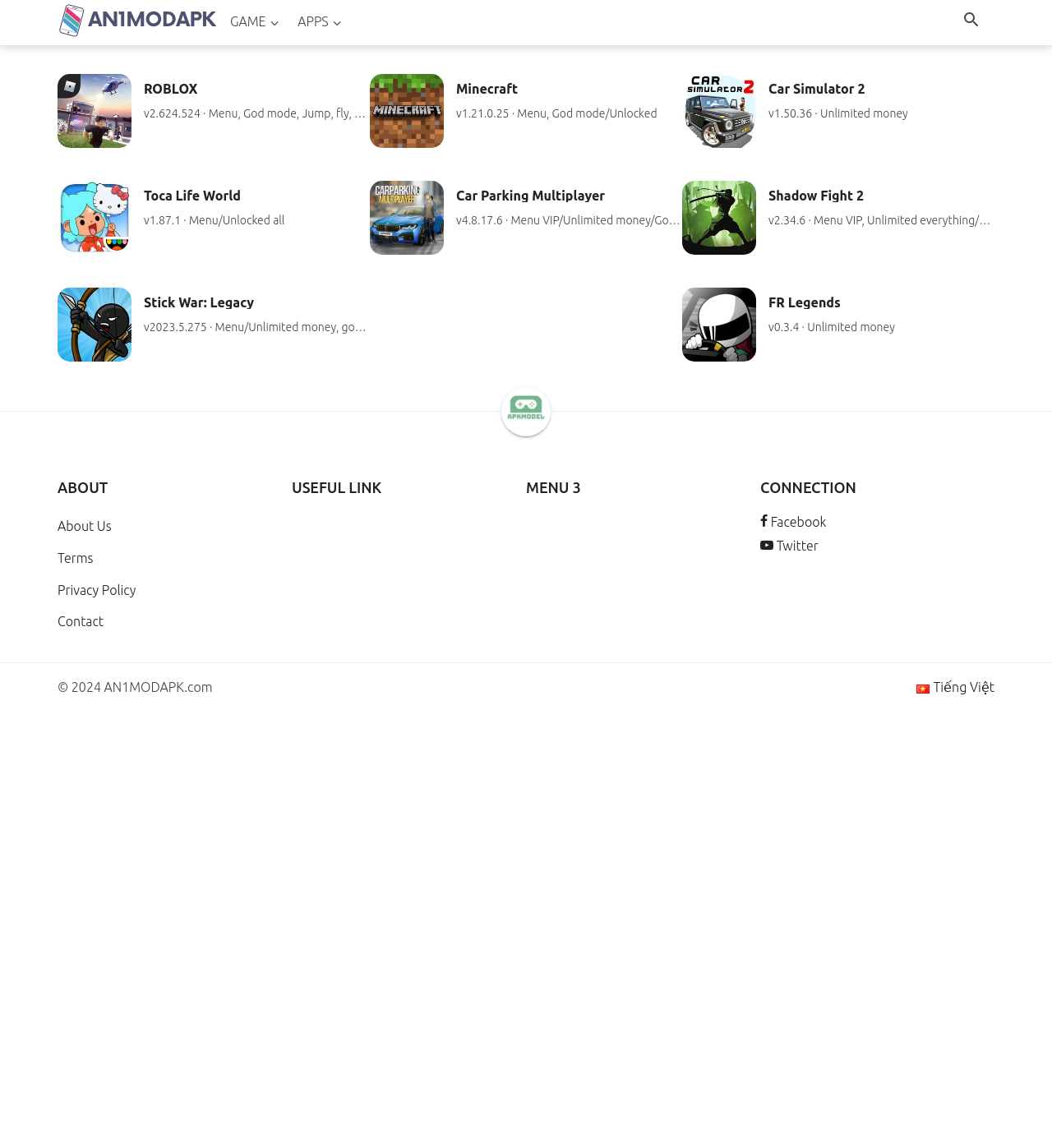How many game mods are available on this website?
Based on the screenshot, answer the question with a single word or phrase.

8